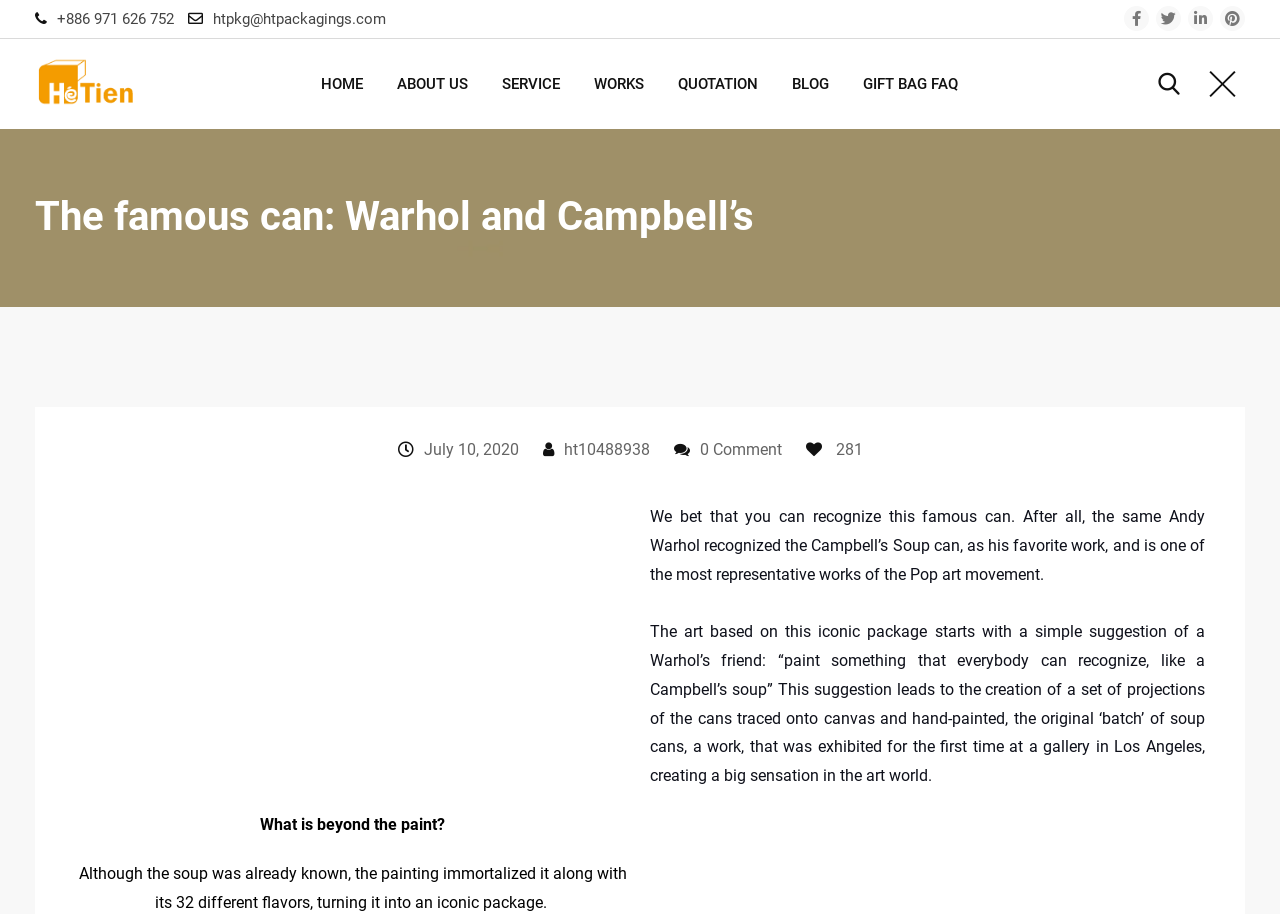Determine the bounding box coordinates of the UI element that matches the following description: "About Us". The coordinates should be four float numbers between 0 and 1 in the format [left, top, right, bottom].

[0.299, 0.043, 0.378, 0.141]